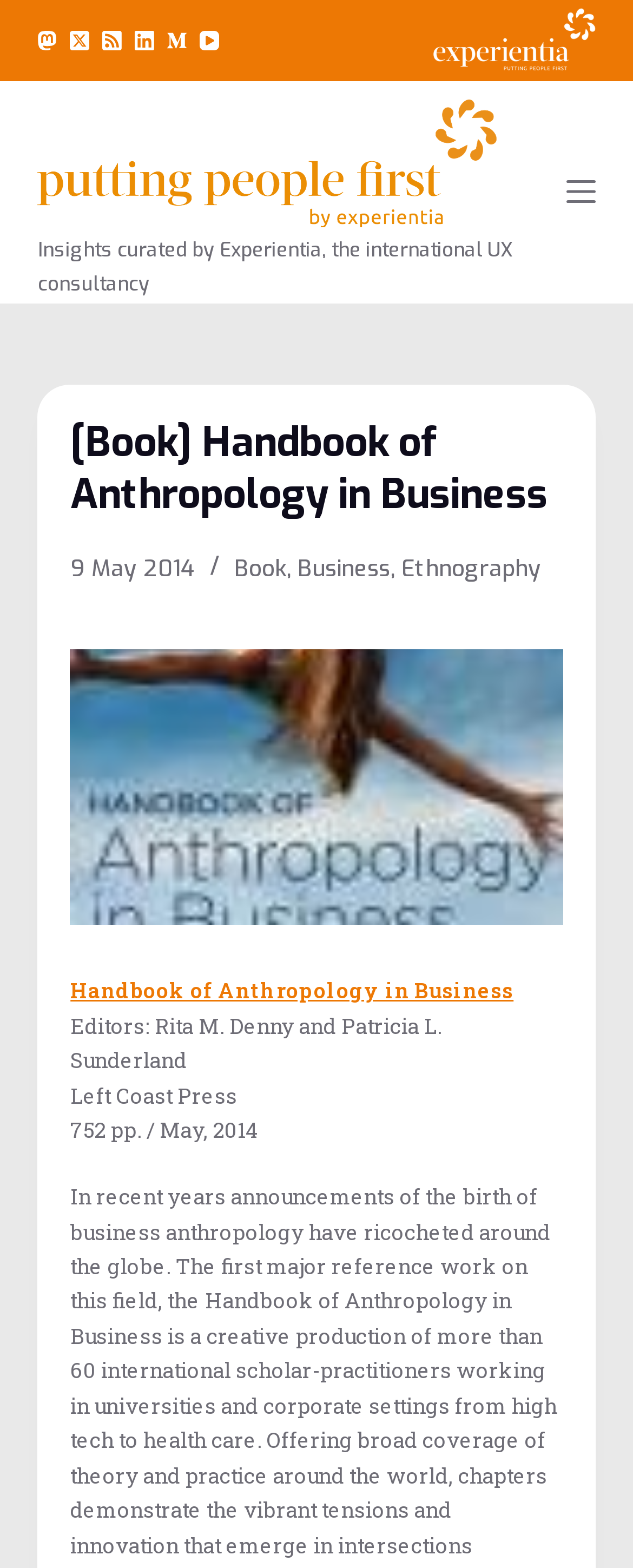Given the element description, predict the bounding box coordinates in the format (top-left x, top-left y, bottom-right x, bottom-right y). Make sure all values are between 0 and 1. Here is the element description: Handbook of Anthropology in Business

[0.111, 0.623, 0.811, 0.641]